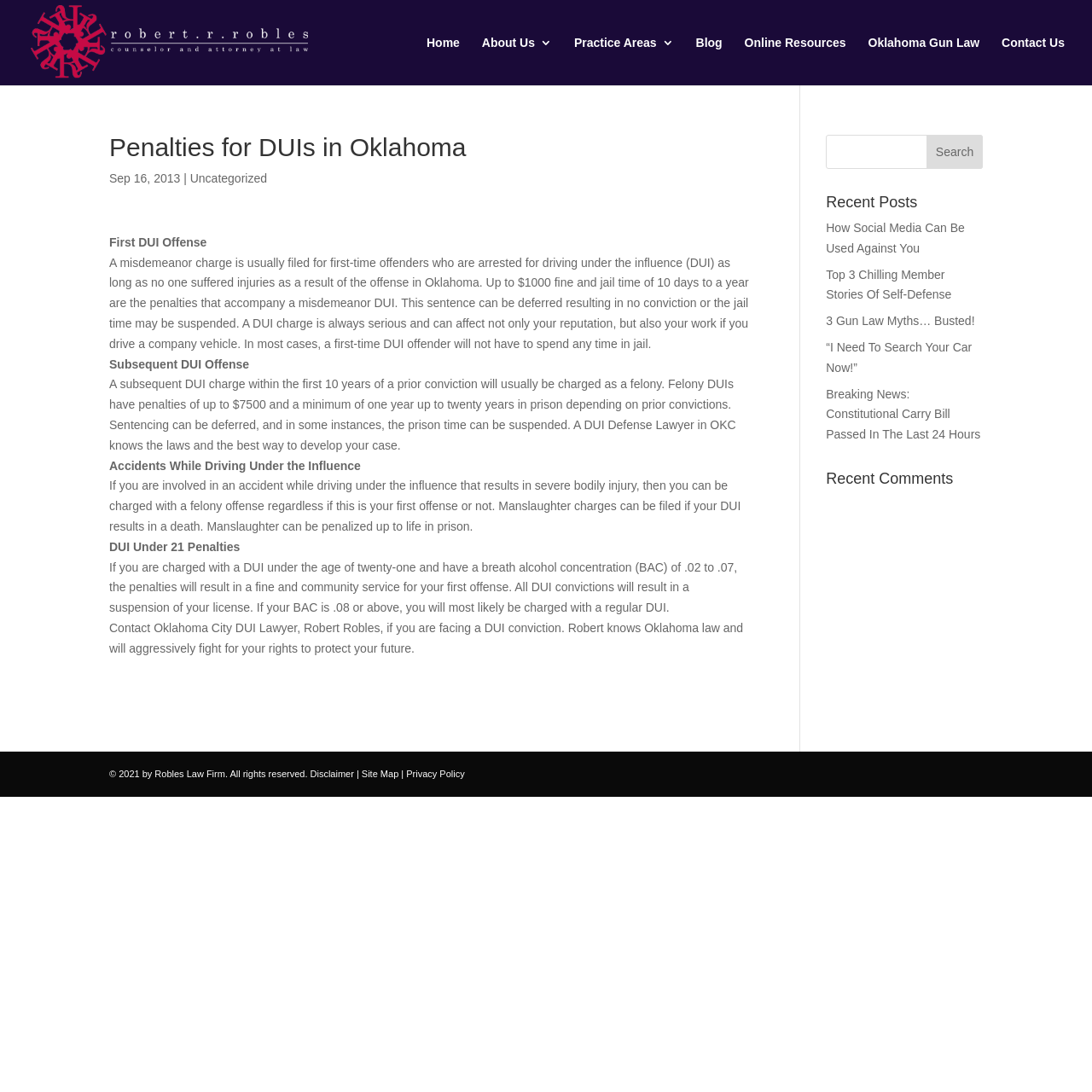Identify the text that serves as the heading for the webpage and generate it.

Penalties for DUIs in Oklahoma